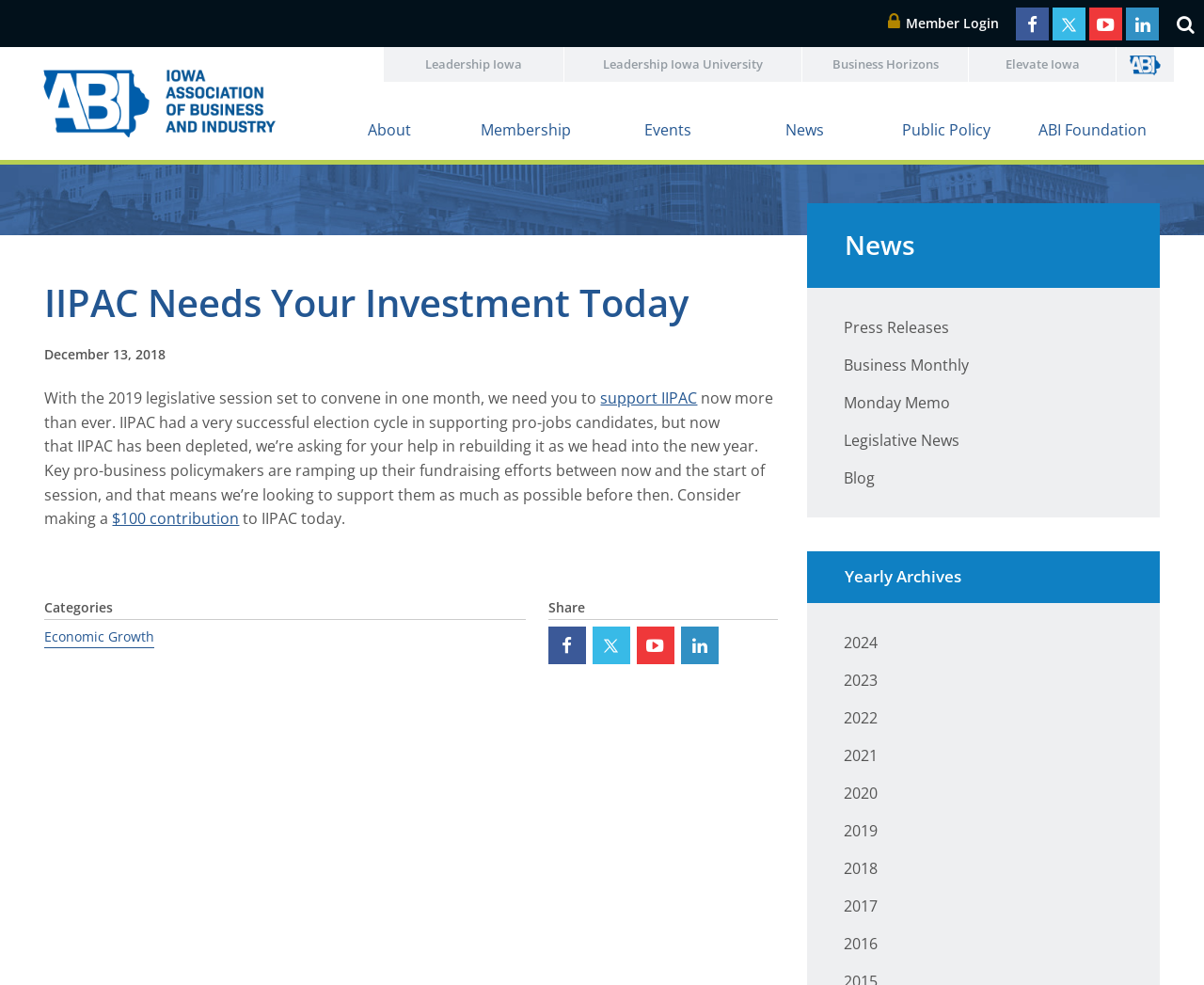How many social media links are there?
Provide a concise answer using a single word or phrase based on the image.

4